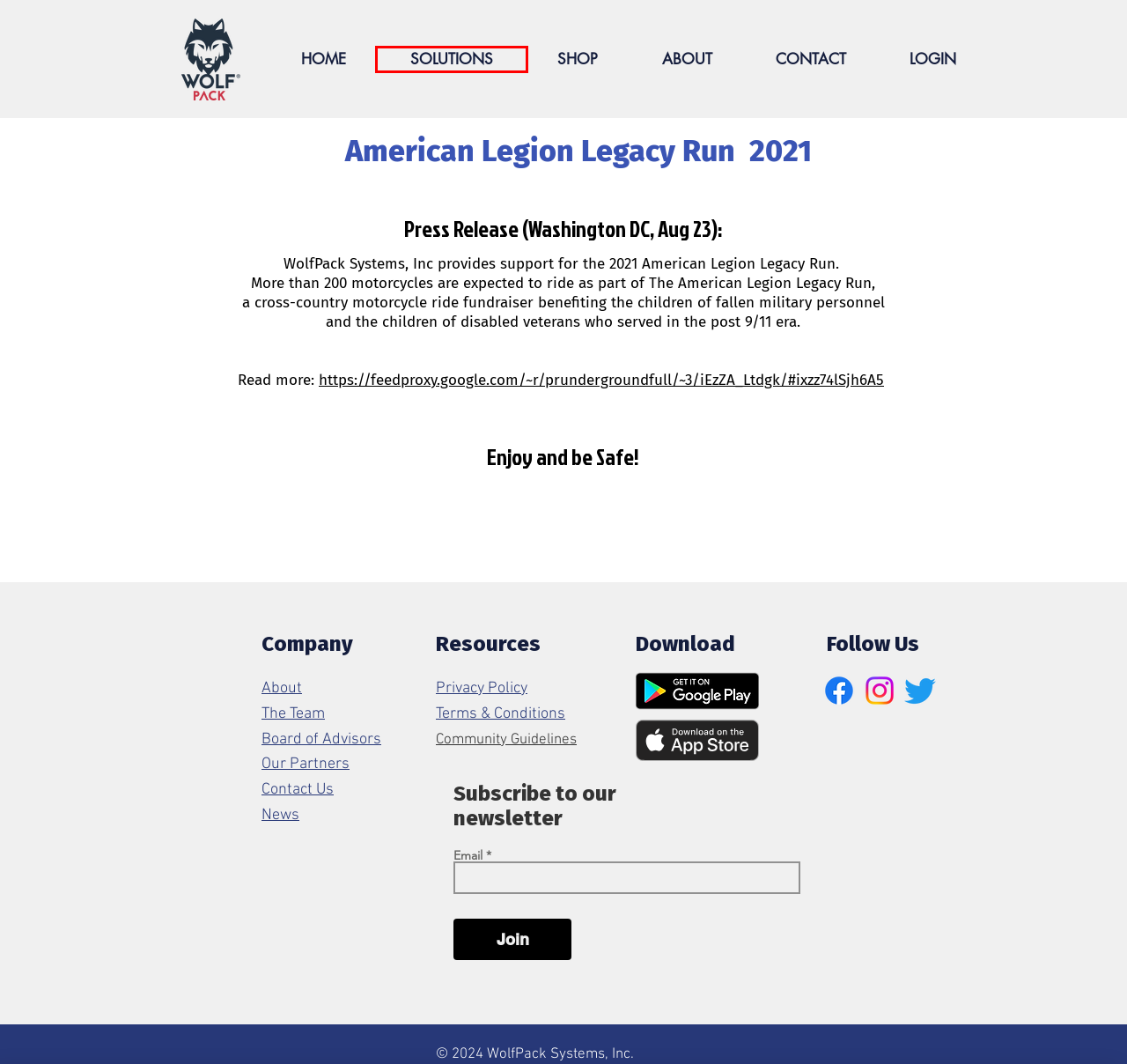Look at the screenshot of a webpage, where a red bounding box highlights an element. Select the best description that matches the new webpage after clicking the highlighted element. Here are the candidates:
A. Wolfpack
B. Our Partners | WolfPack App
C. ABOUT | WolfPack Systems, Inc
D. CONTACT US | WolfPack Systems, Inc
E. Group Travel, Motorcyle Navigation, Safety | WolfPack
F. Privacy Policy and Terms of Service | WolfPack App
G. Wolfpack Navigation for Group travel for auto/cycling/moto groups
H. NEWS | WolfPack Central

E